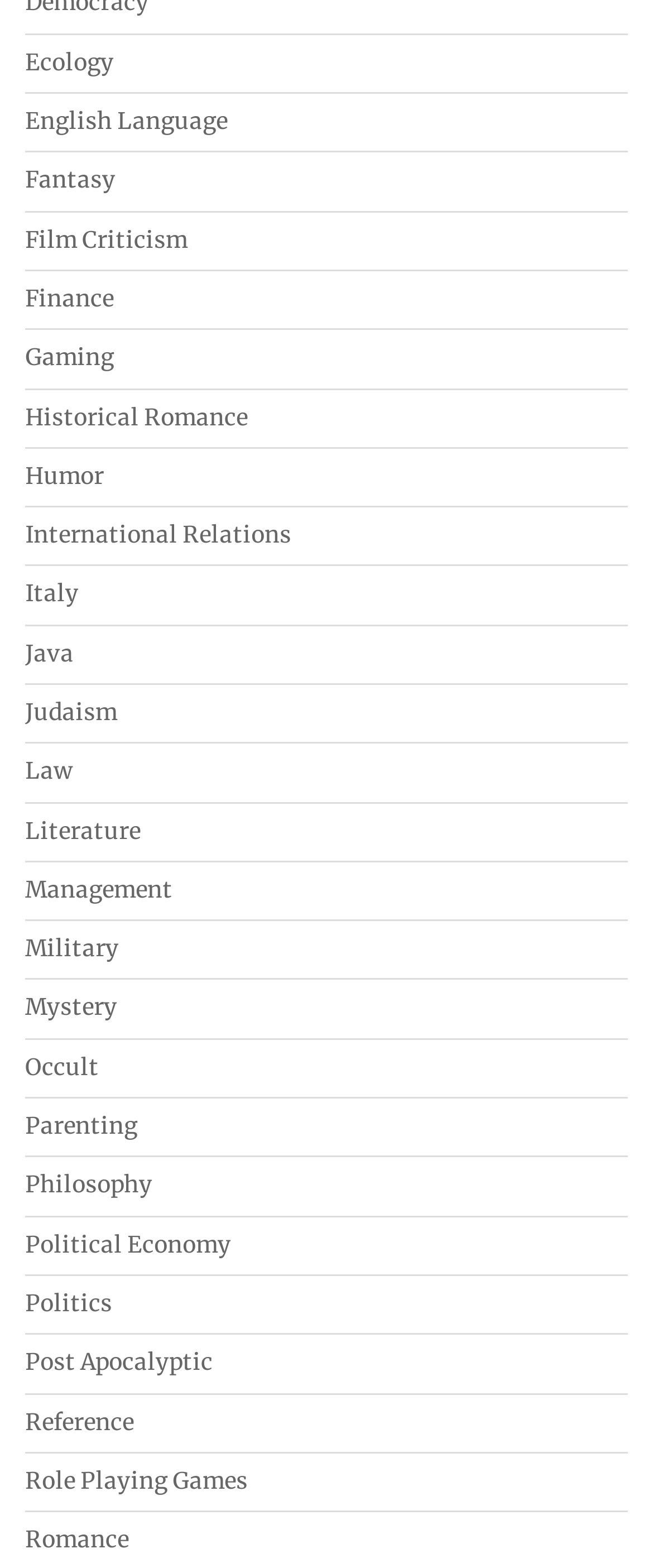Is 'Philosophy' a category on this webpage?
From the image, respond using a single word or phrase.

Yes